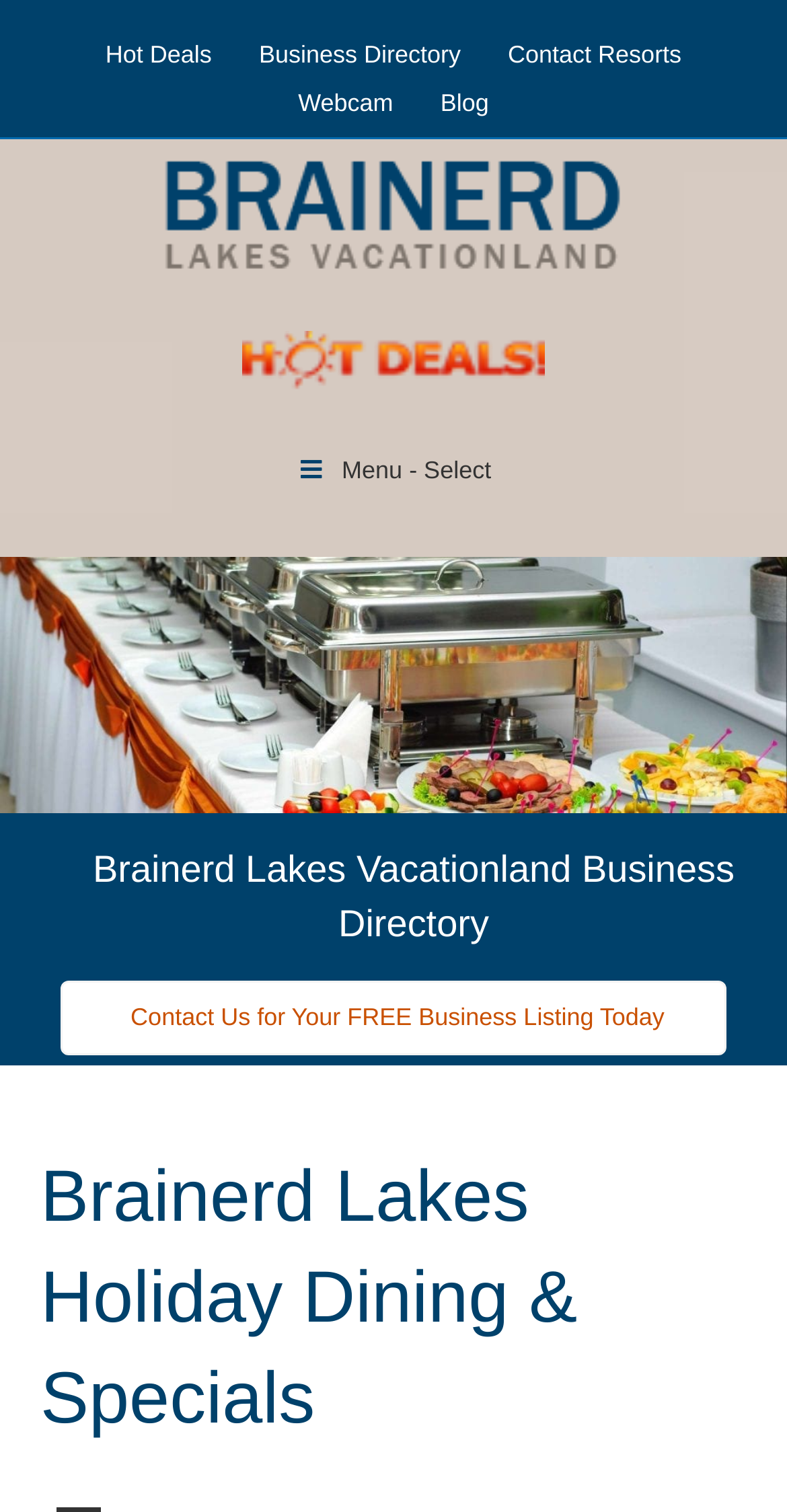What is the purpose of the 'Contact Us' link?
Based on the visual content, answer with a single word or a brief phrase.

Get free business listing